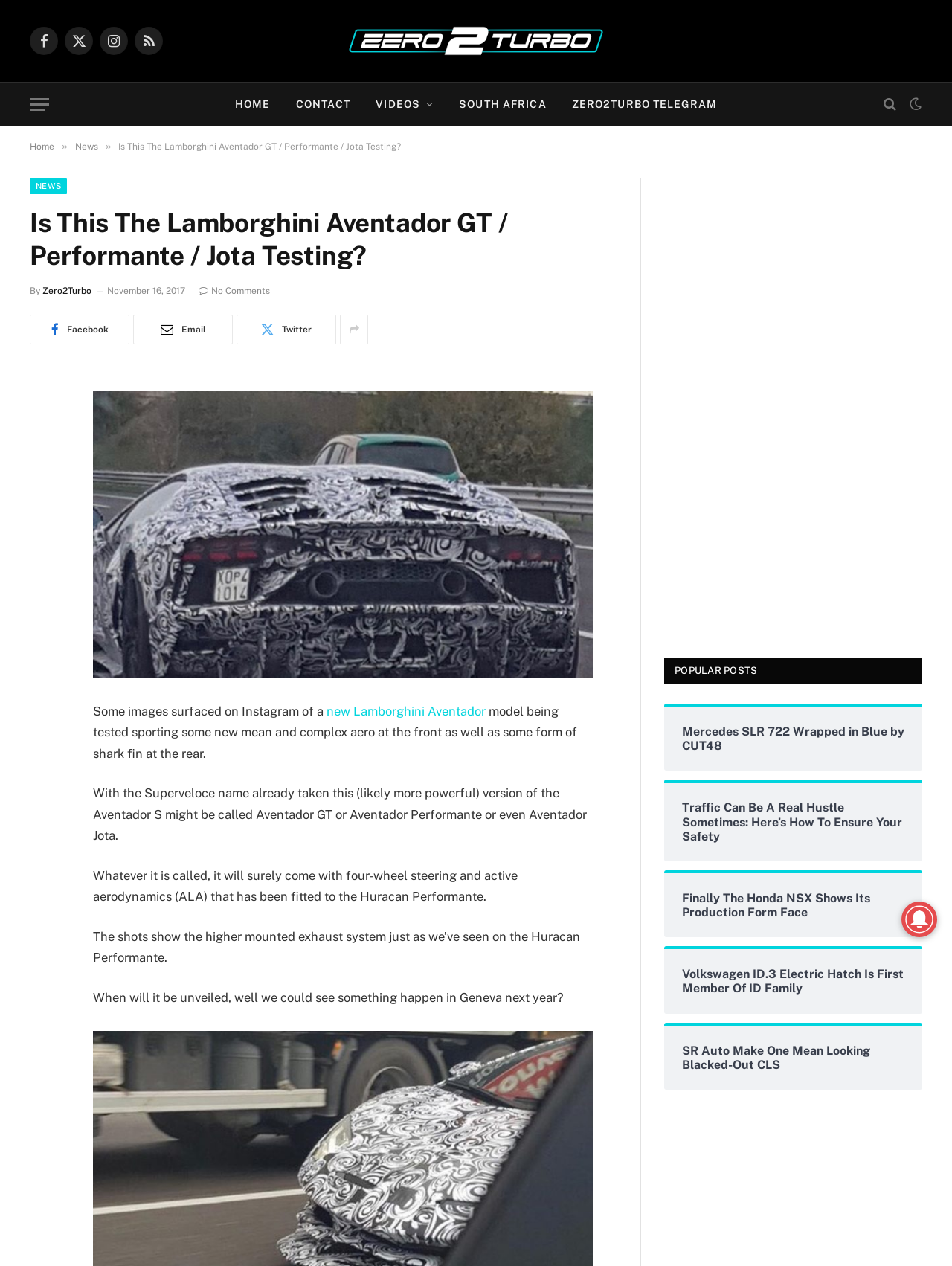Determine the bounding box coordinates for the area you should click to complete the following instruction: "Share the article on Twitter".

[0.248, 0.249, 0.353, 0.272]